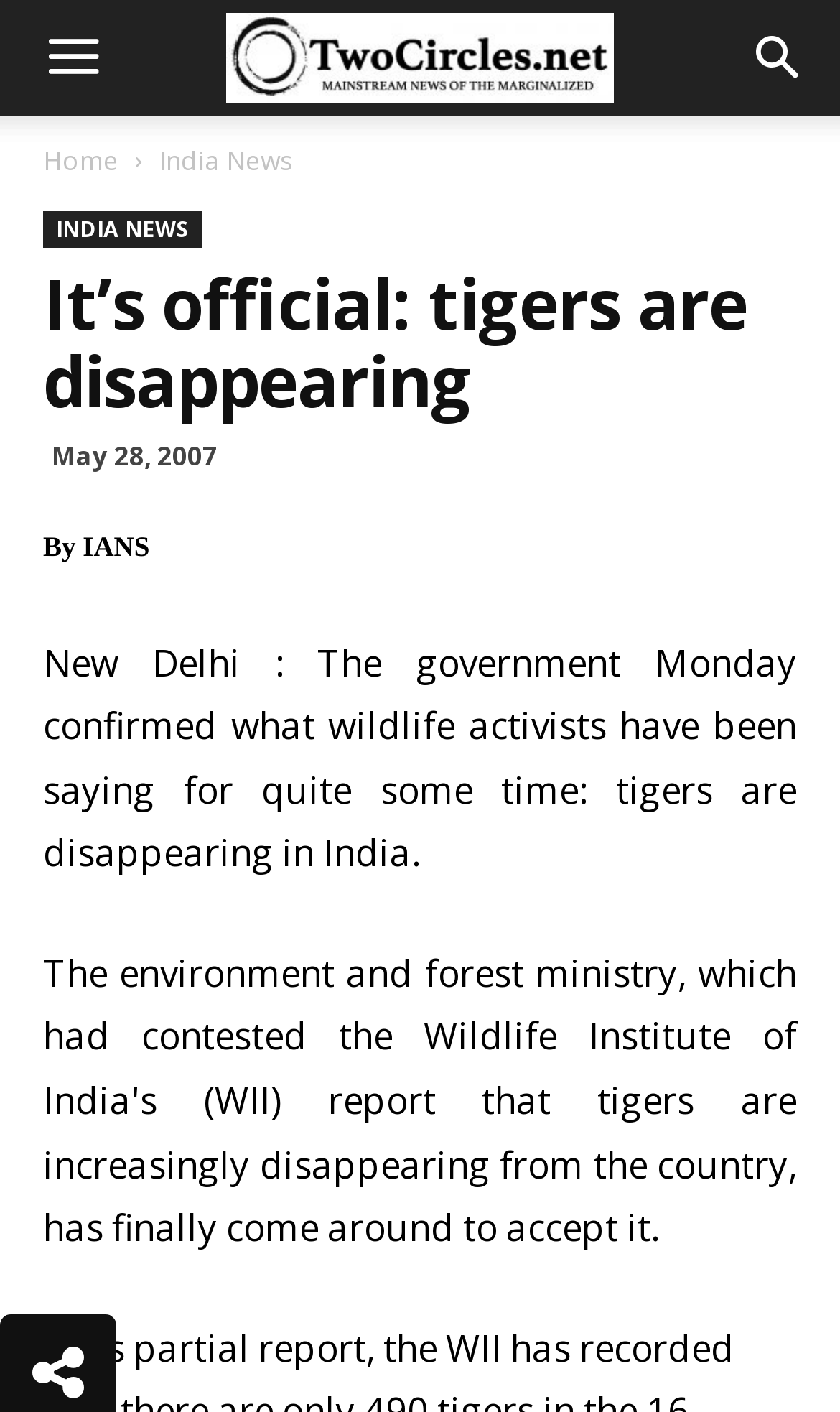Please answer the following question using a single word or phrase: 
What is the date of the news article?

May 28, 2007